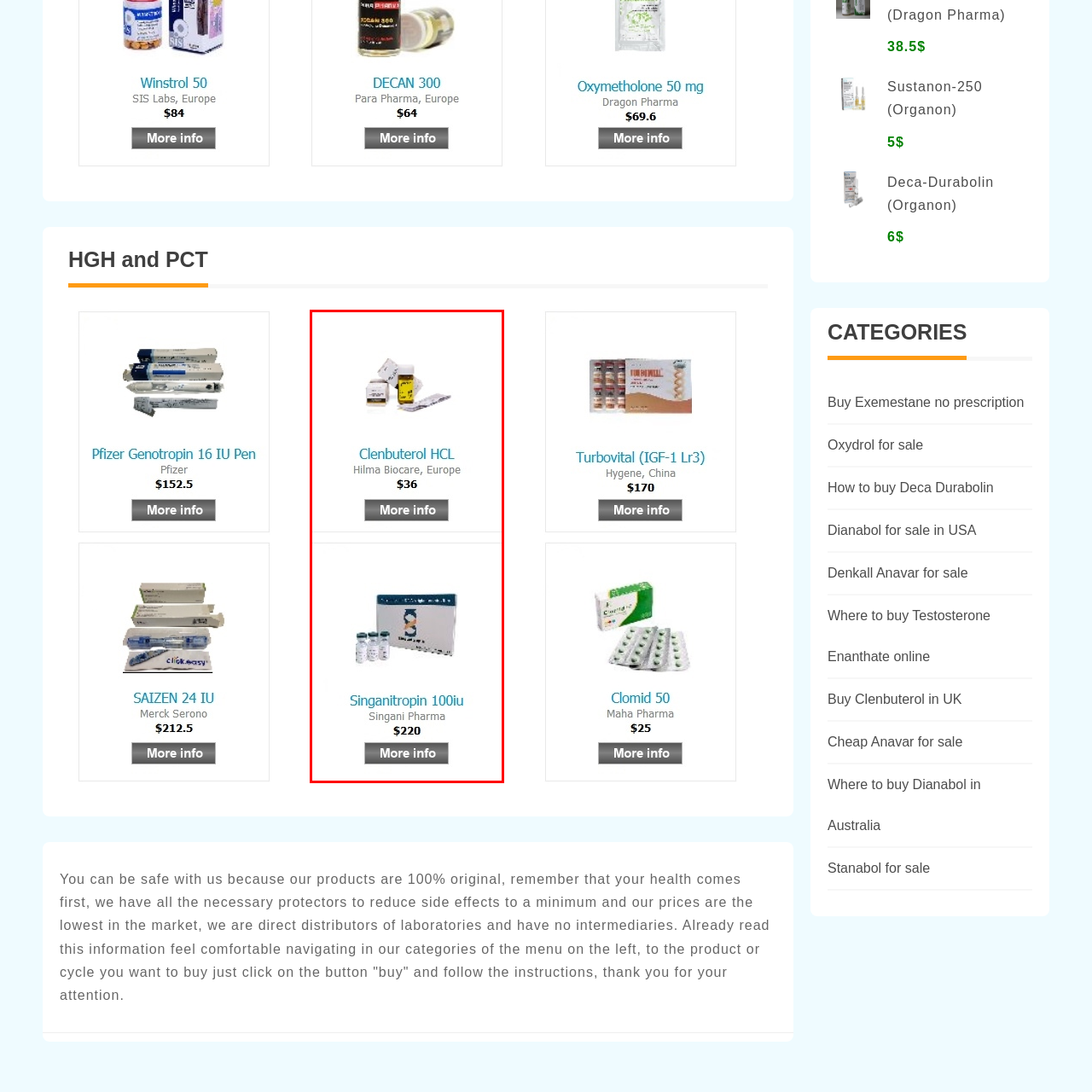Examine the image inside the red bounding box and deliver a thorough answer to the question that follows, drawing information from the image: How many vials are in Singanitropin 100iu?

The caption states that Singanitropin 100iu is displayed in a box that contains multiple vials, suggesting it may be used for a specific therapeutic purpose.